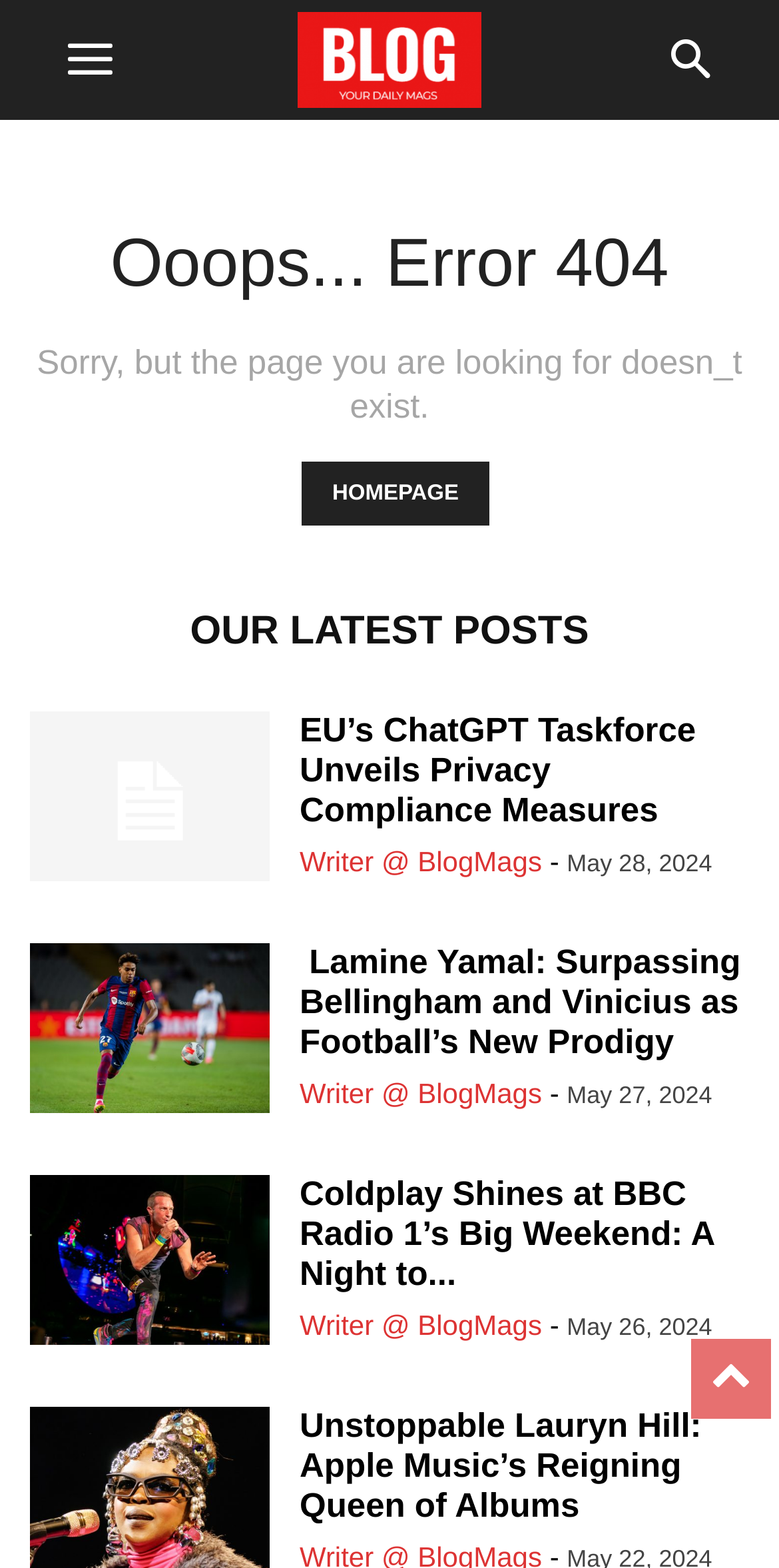Identify the bounding box for the UI element described as: "aria-label="Search"". Ensure the coordinates are four float numbers between 0 and 1, formatted as [left, top, right, bottom].

[0.81, 0.033, 0.969, 0.054]